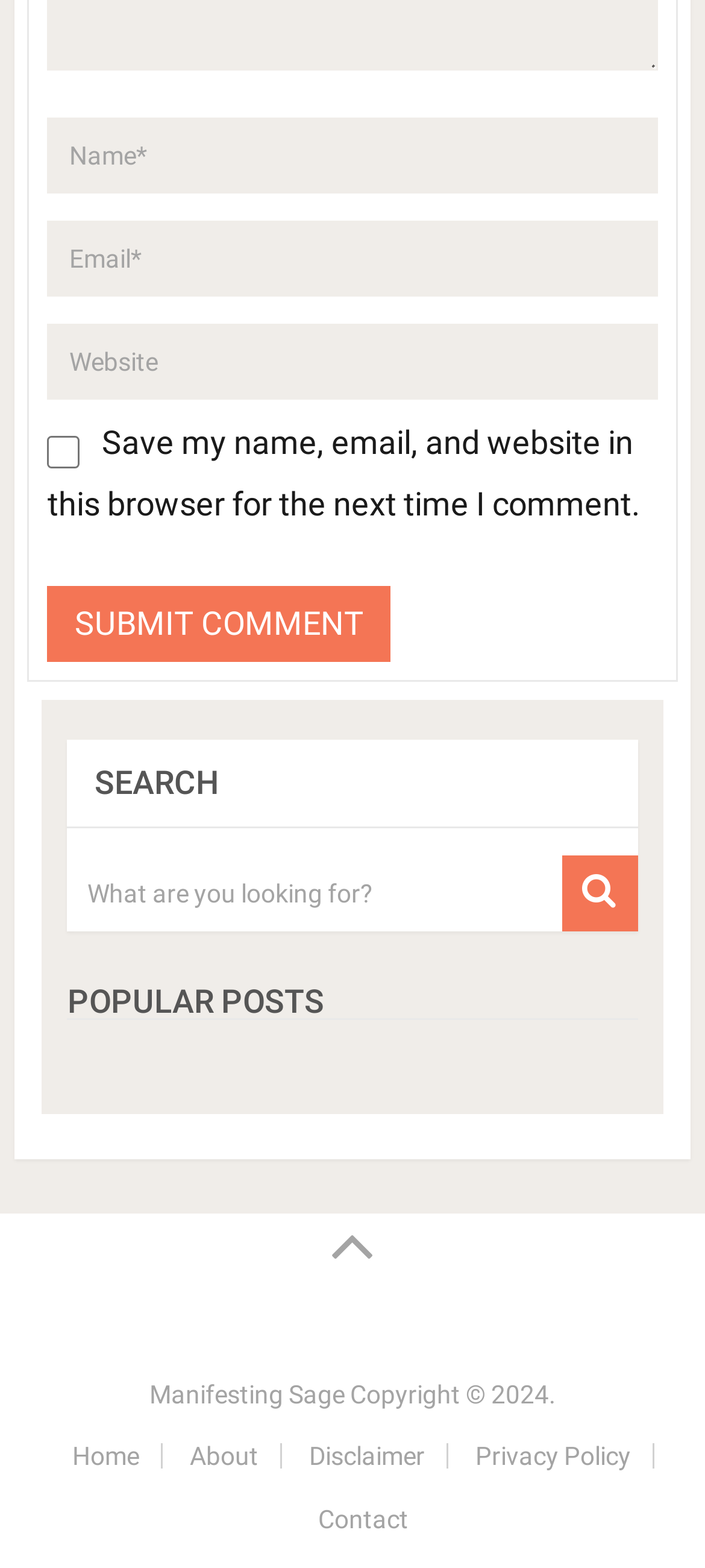Using a single word or phrase, answer the following question: 
What is the section below the search box?

Popular posts